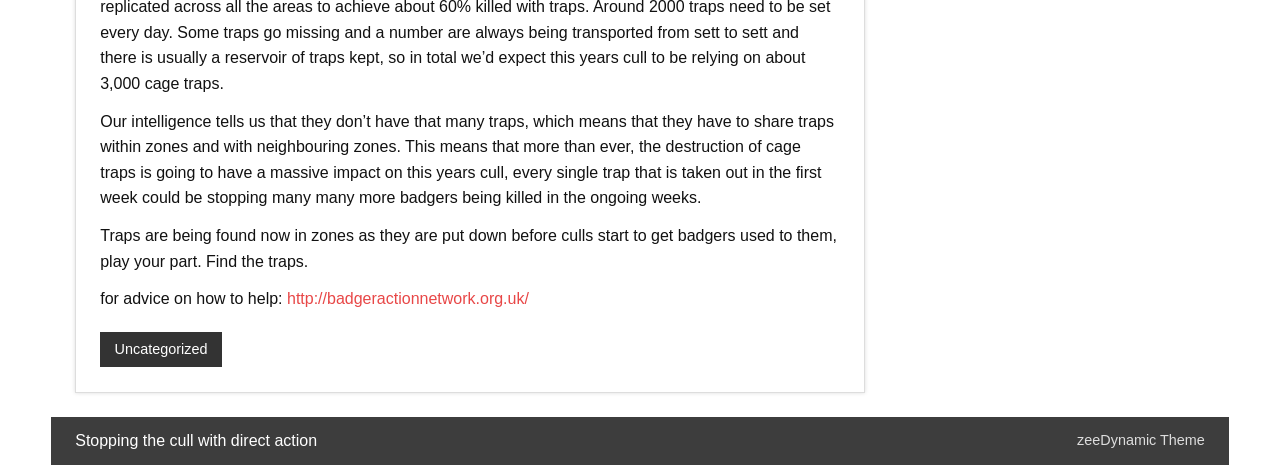What is the context of 'direct action' in this webpage?
Look at the image and construct a detailed response to the question.

The text 'Stopping the cull with direct action' suggests that direct action is being taken to stop the cull, which is likely referring to the badger cull mentioned earlier in the text.